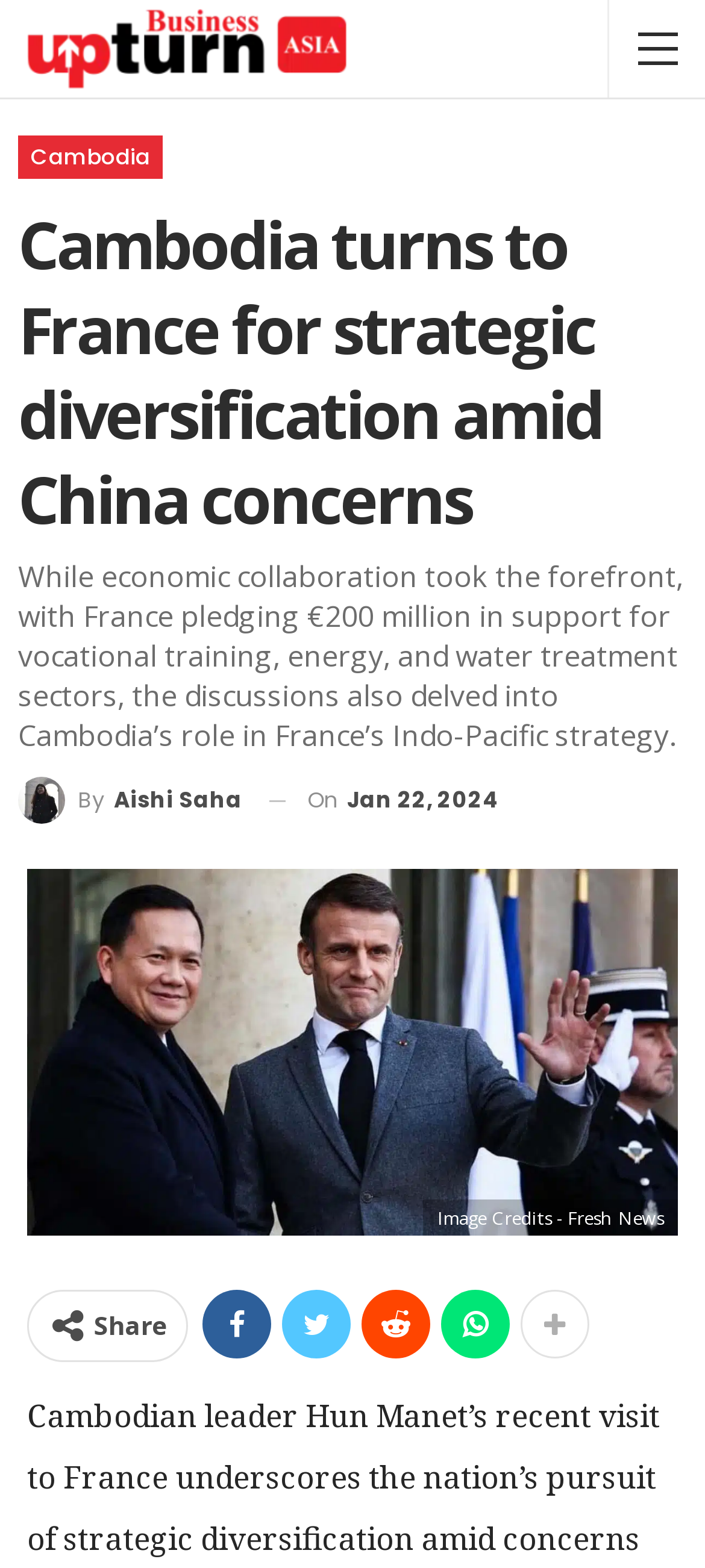Offer a detailed account of what is visible on the webpage.

The webpage is about an article titled "Cambodia turns to France for strategic diversification amid China concerns" from Business Upturn Asia. At the top-left corner, there is a logo image of Business Upturn Asia. Below the logo, there is a link to "Cambodia" and a heading that displays the article title. 

Under the heading, there is a paragraph of text that summarizes the article, stating that Cambodia is seeking economic collaboration with France, with a focus on vocational training, energy, and water treatment sectors, as well as discussing Cambodia's role in France's Indo-Pacific strategy.

To the right of the article title, there is a link to the author's name, "By Aishi Saha". Below the author's name, there is a timestamp indicating the publication date, "On Jan 22, 2024". 

At the bottom of the page, there is a section with image credits, stating "Image Credits - Fresh News". Above the image credits, there are social media sharing links, including "Share" and four social media icons.